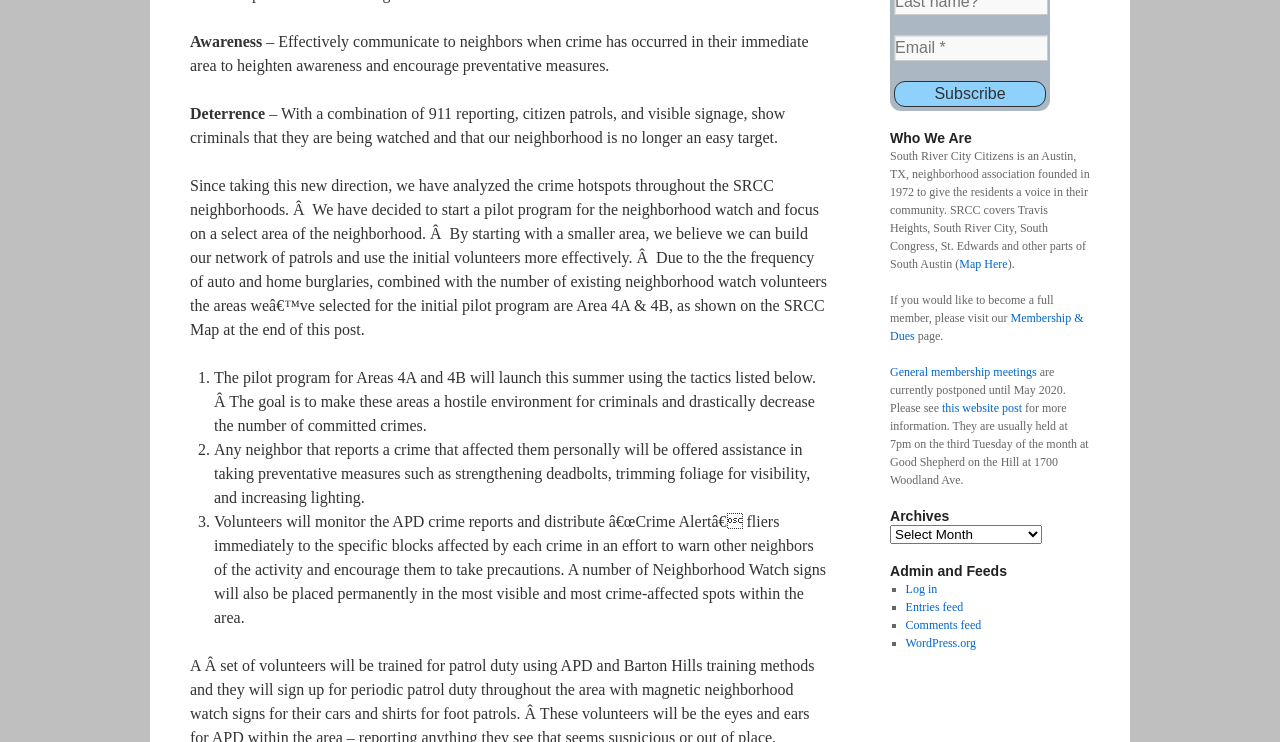Ascertain the bounding box coordinates for the UI element detailed here: "WordPress.org". The coordinates should be provided as [left, top, right, bottom] with each value being a float between 0 and 1.

[0.707, 0.857, 0.763, 0.876]